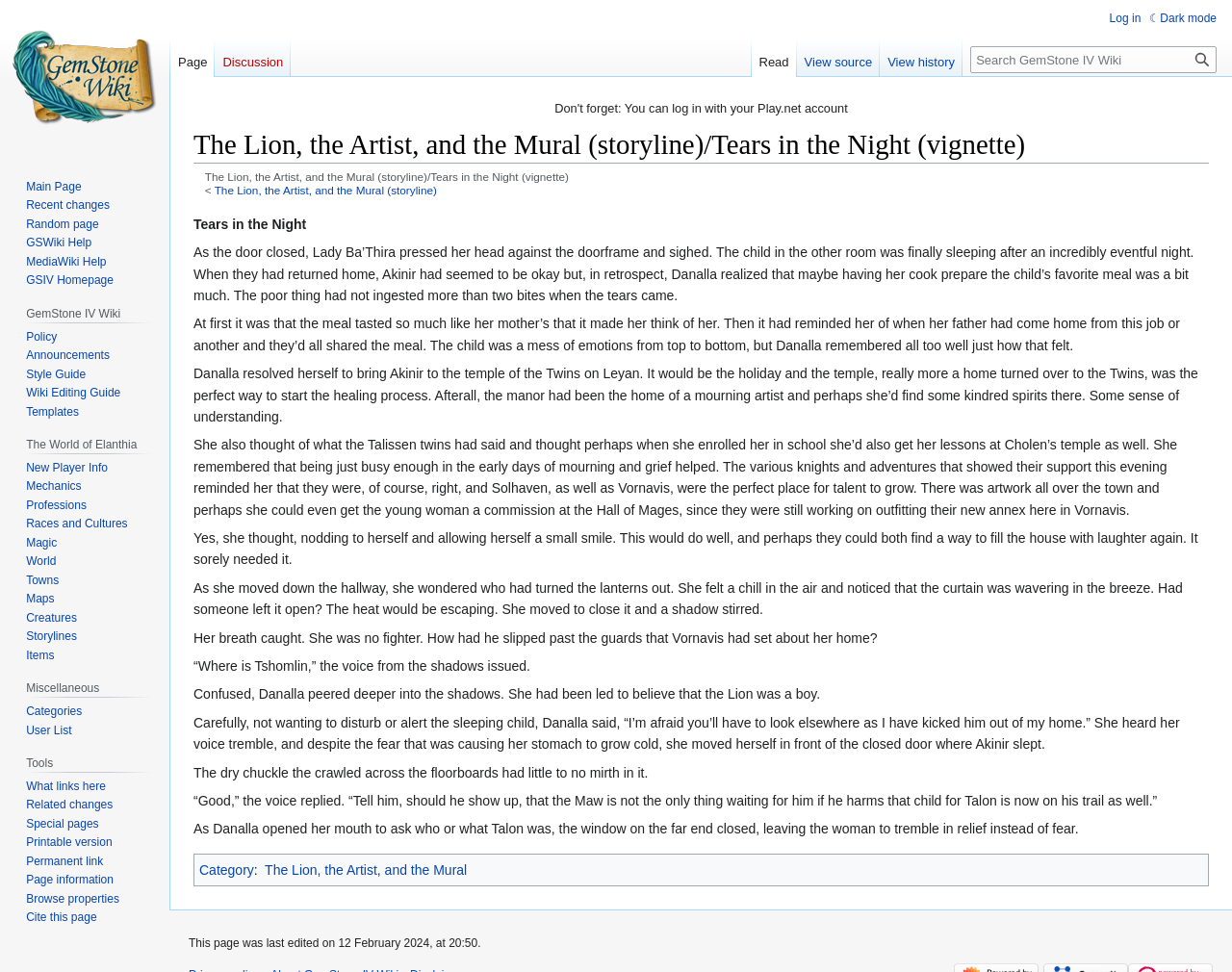Based on the image, please elaborate on the answer to the following question:
What is the relationship between Danalla and Akinir?

Based on the webpage content, it can be inferred that Danalla is a caregiver or guardian to Akinir, a child who has been through a traumatic experience. Danalla's actions and concerns for Akinir's well-being suggest a nurturing and protective relationship.